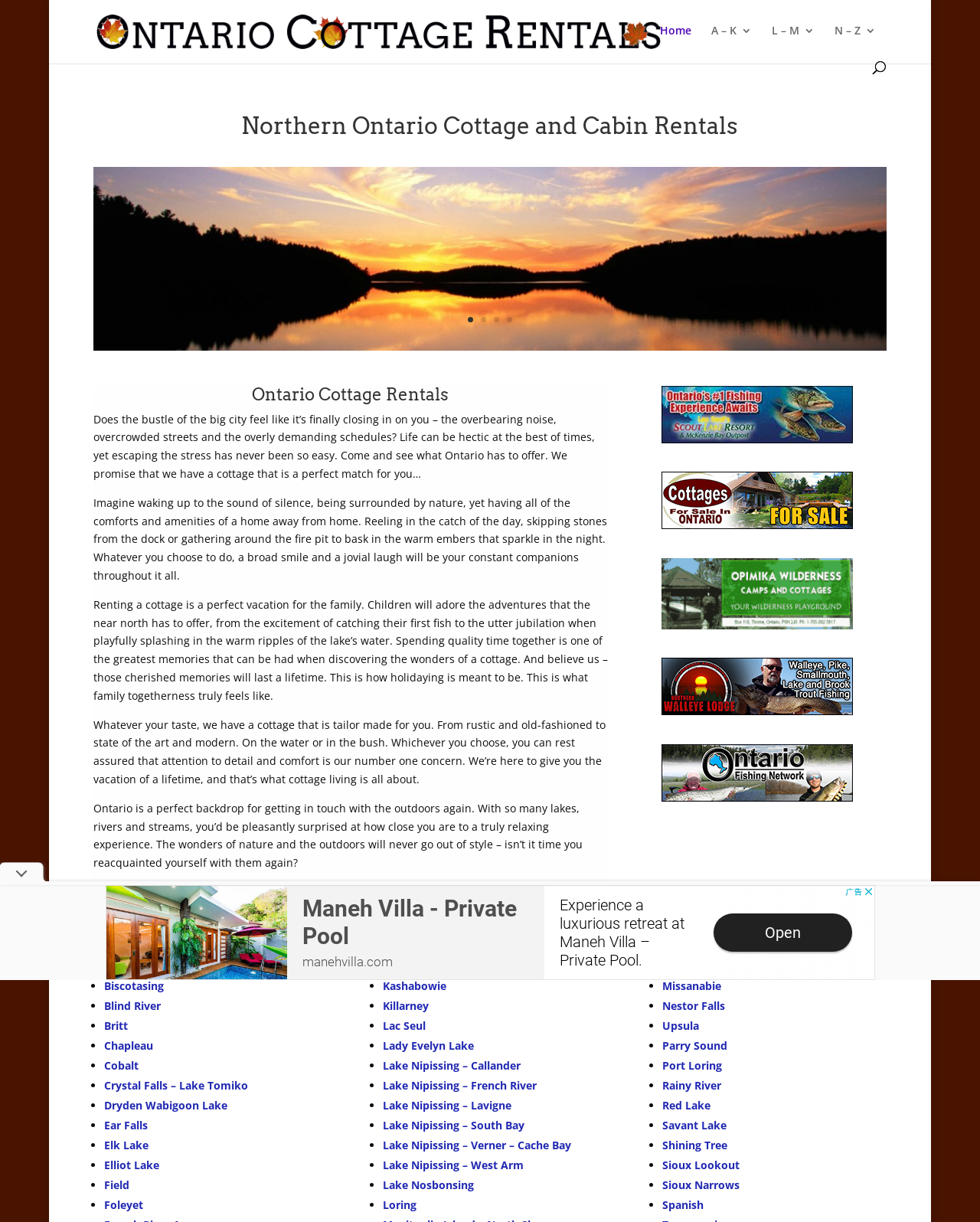Explain in detail what is displayed on the webpage.

The webpage is about Northern Ontario cottages for rent. At the top, there is a logo and a link to the homepage. Below that, there are four links to different sections of the website, labeled "Home", "A - K 3", "L - M 3", and "N - Z 3". 

To the right of these links, there is a search bar. Below the search bar, there is a heading that reads "Northern Ontario Cottage and Cabin Rentals". Underneath this heading, there are several links to different pages, each with a number and an accompanying image. 

The main content of the page is divided into five paragraphs of text, which describe the benefits of renting a cottage in Northern Ontario. The text is accompanied by several links to different cottage rentals, each with an image. These links are arranged in a column to the right of the text. 

At the bottom of the page, there is a list of locations in Northern Ontario, each with a bullet point and a link to a corresponding webpage. The list is divided into two columns.